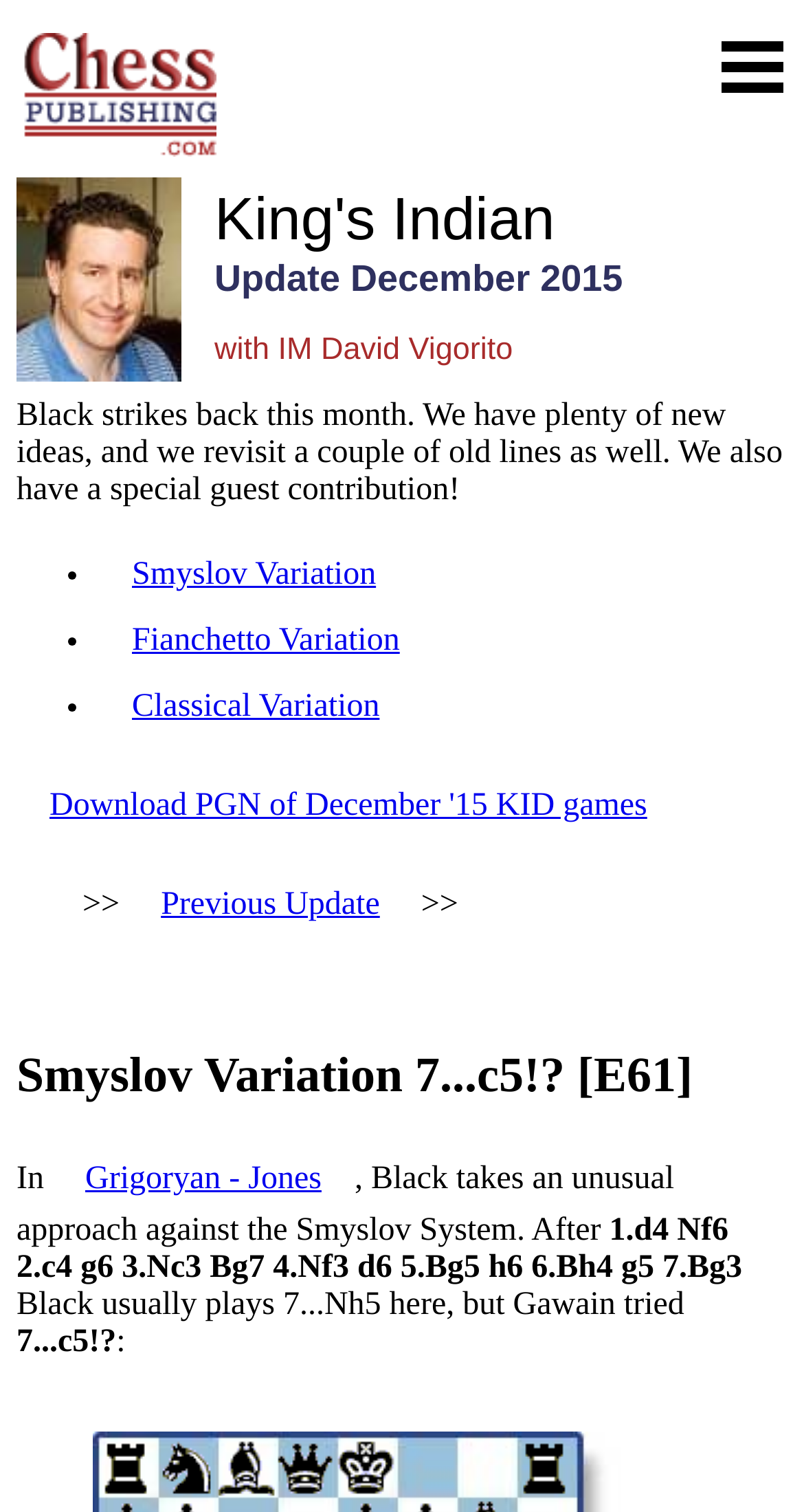Using the image as a reference, answer the following question in as much detail as possible:
What is the name of the chess variation analyzed by IM David Vigorito?

The webpage is focused on the King's Indian Defence, and specifically, IM David Vigorito analyzes the Smyslov Variation. This information can be obtained from the heading 'Smyslov Variation 7...c5!? [E61]' and the introduction text 'Black strikes back this month. We have plenty of new ideas, and we revisit a couple of old lines as well.'